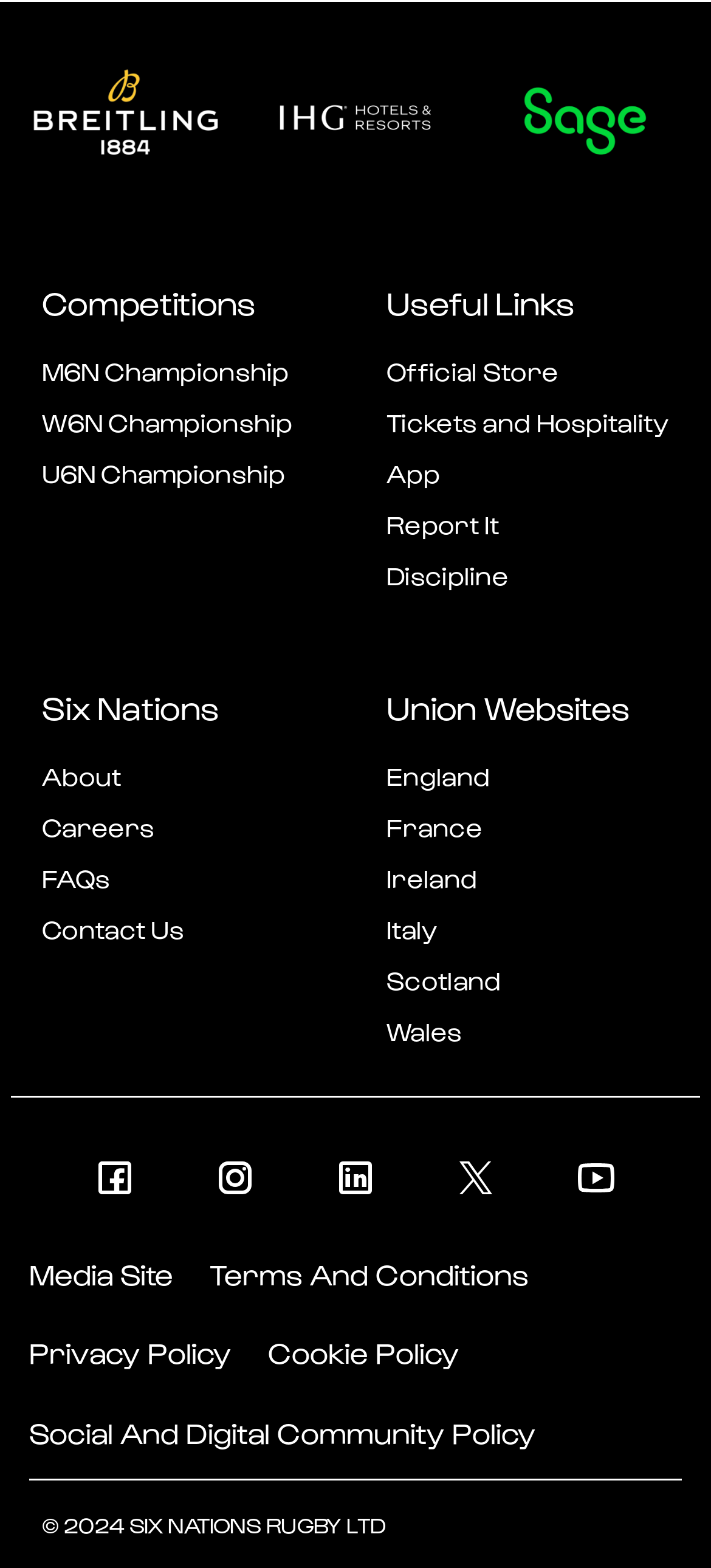Please find the bounding box coordinates of the element that must be clicked to perform the given instruction: "Open Facebook". The coordinates should be four float numbers from 0 to 1, i.e., [left, top, right, bottom].

[0.131, 0.737, 0.192, 0.765]